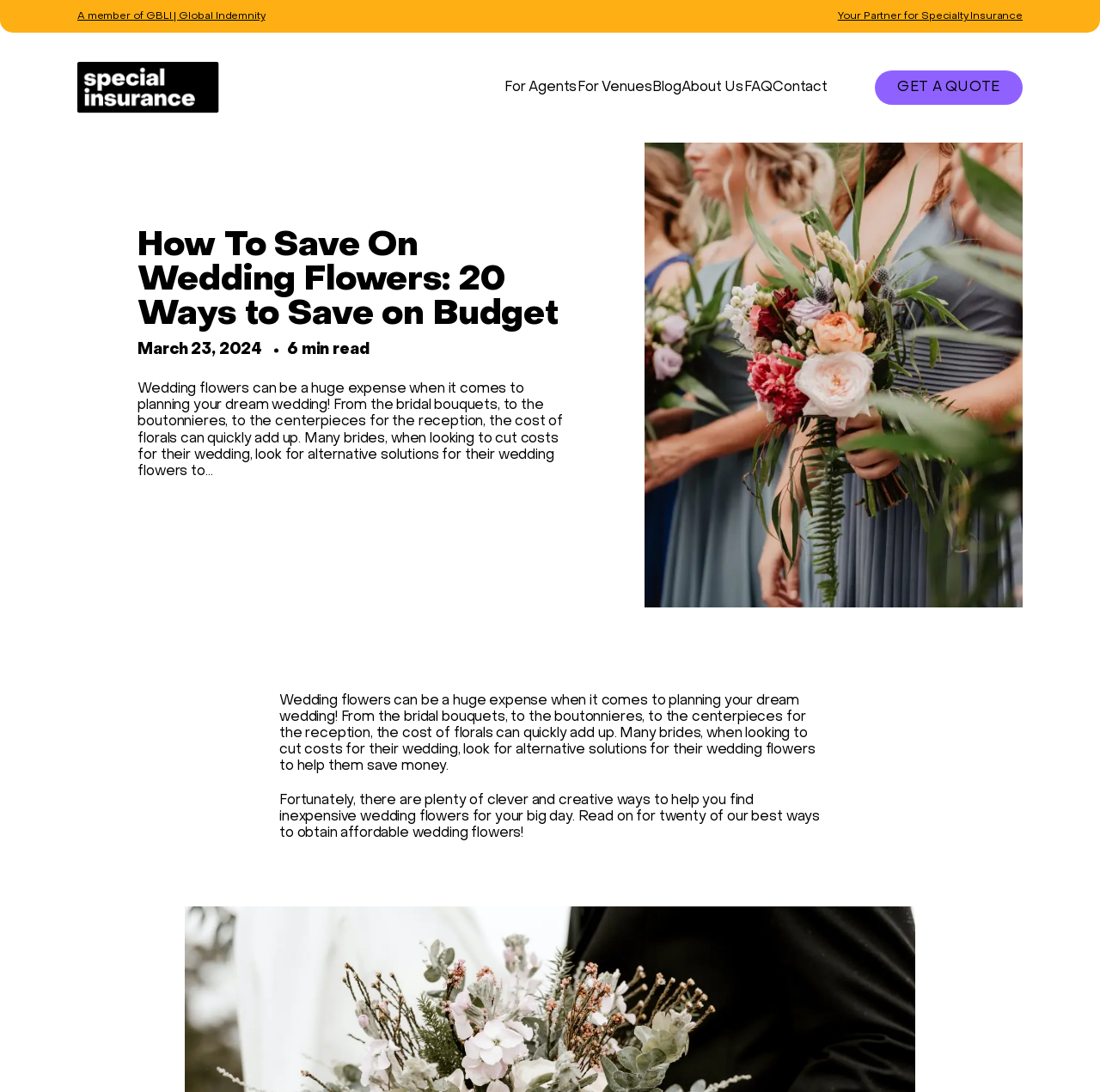Find the bounding box of the element with the following description: "title="Special Insurance"". The coordinates must be four float numbers between 0 and 1, formatted as [left, top, right, bottom].

[0.07, 0.057, 0.2, 0.104]